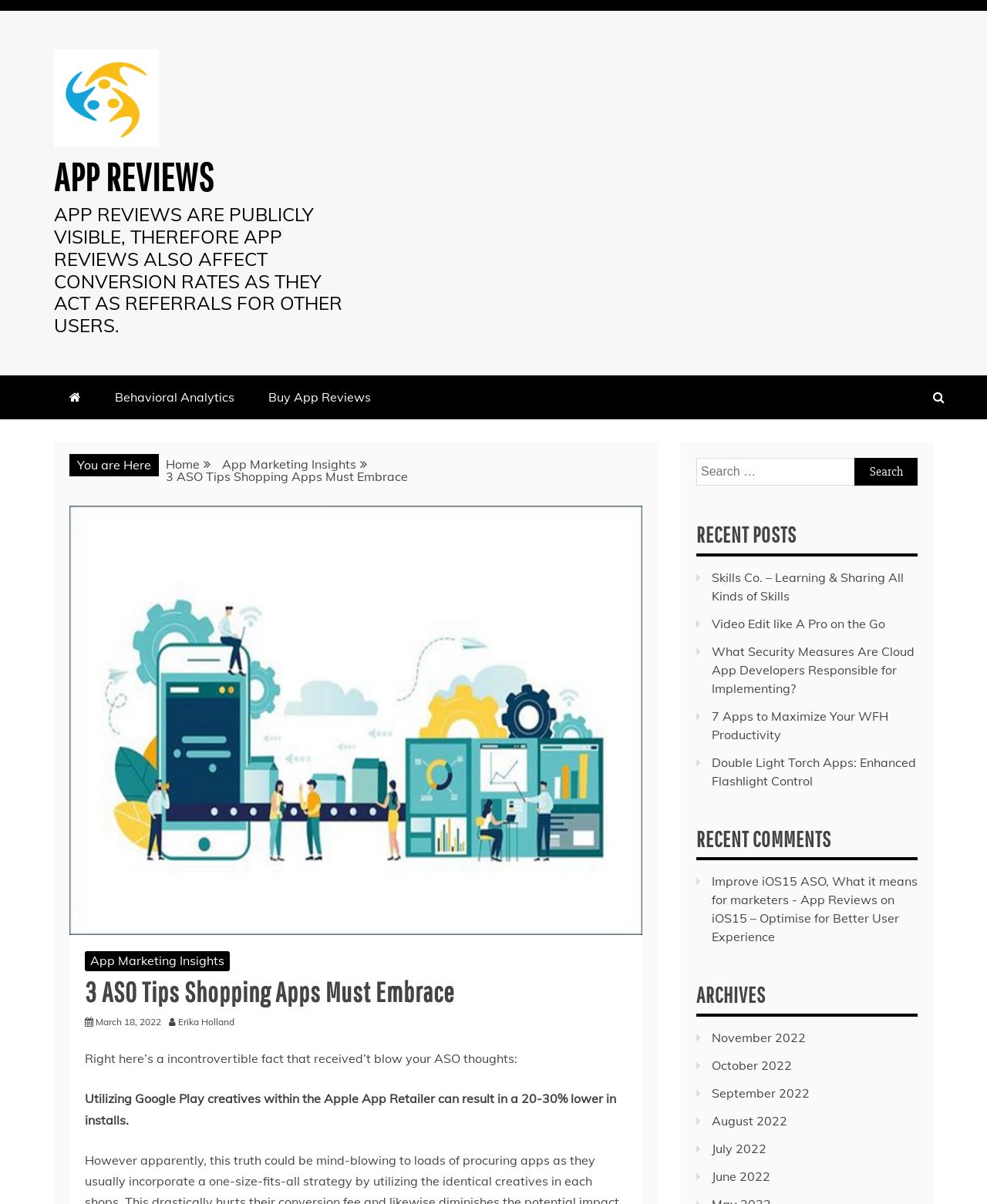What is the purpose of the breadcrumbs navigation?
Give a detailed response to the question by analyzing the screenshot.

The breadcrumbs navigation, located at the top of the webpage, displays the current location of the user, showing the path from 'Home' to 'App Marketing Insights' to '3 ASO Tips Shopping Apps Must Embrace'. This suggests that the purpose of the breadcrumbs navigation is to show the user's current location within the website.